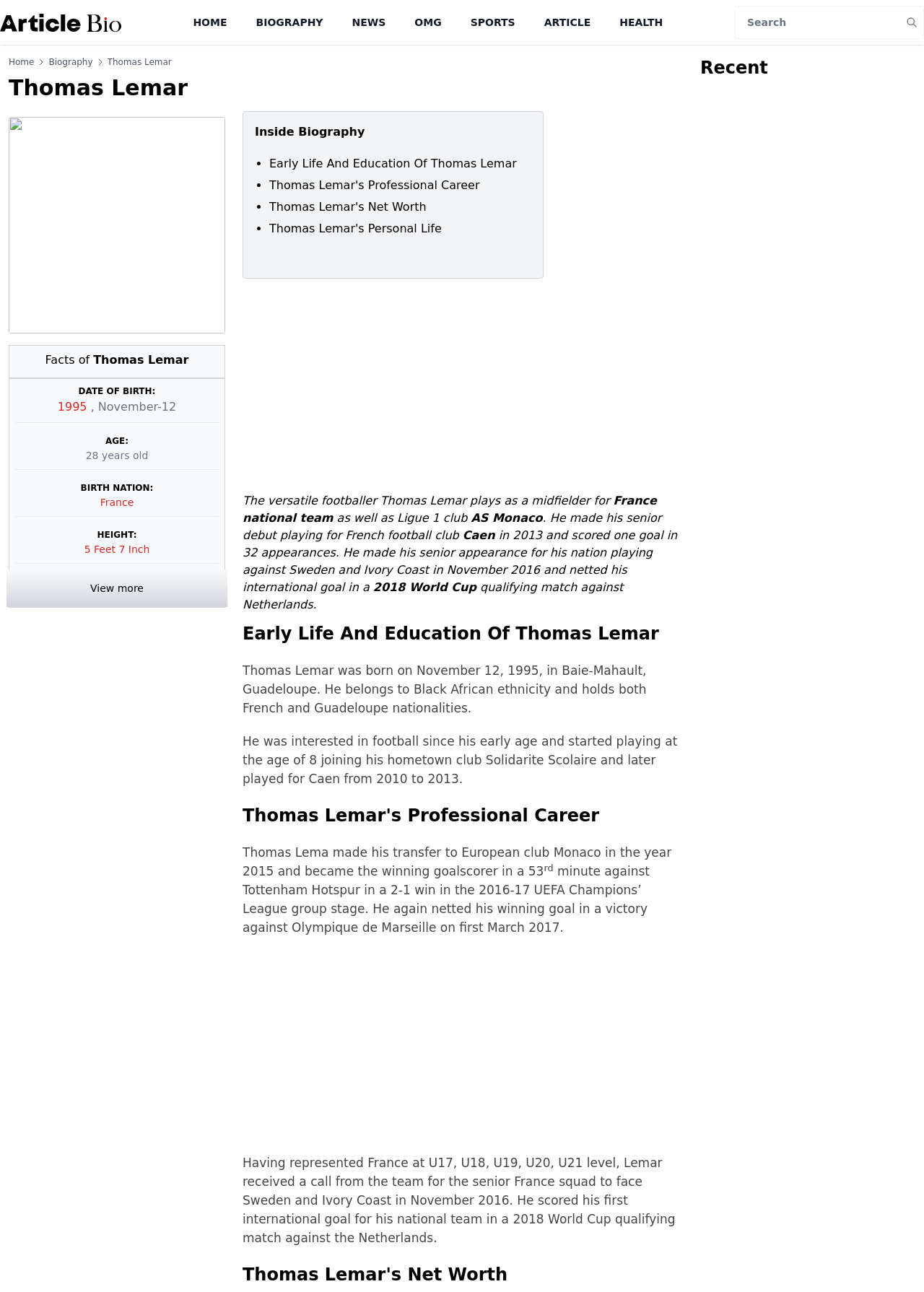Please locate the UI element described by "parent_node: Search aria-label="Search" name="q" placeholder="Search"" and provide its bounding box coordinates.

[0.795, 0.004, 0.974, 0.03]